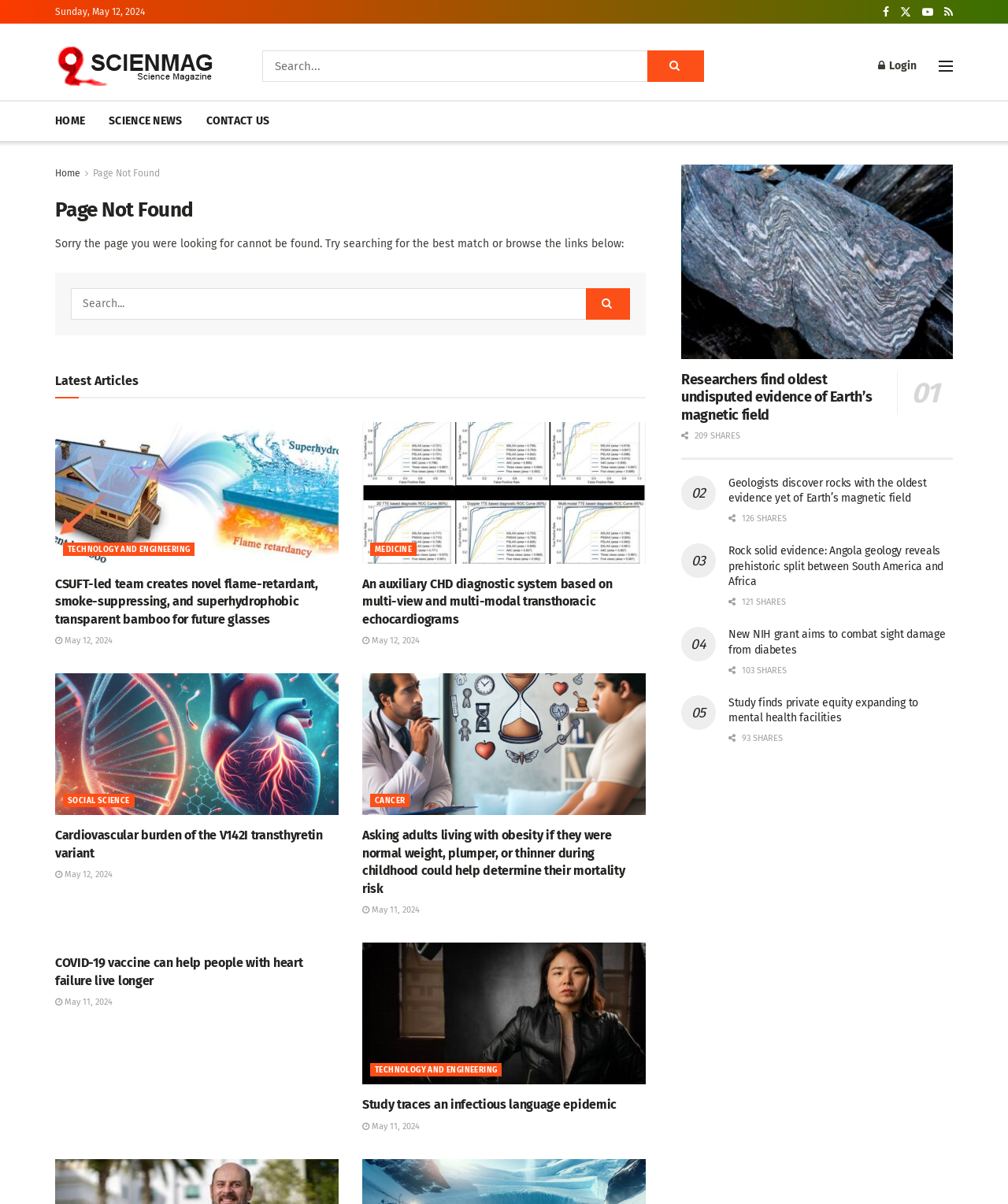Answer the following in one word or a short phrase: 
What type of articles are featured on this webpage?

Science news